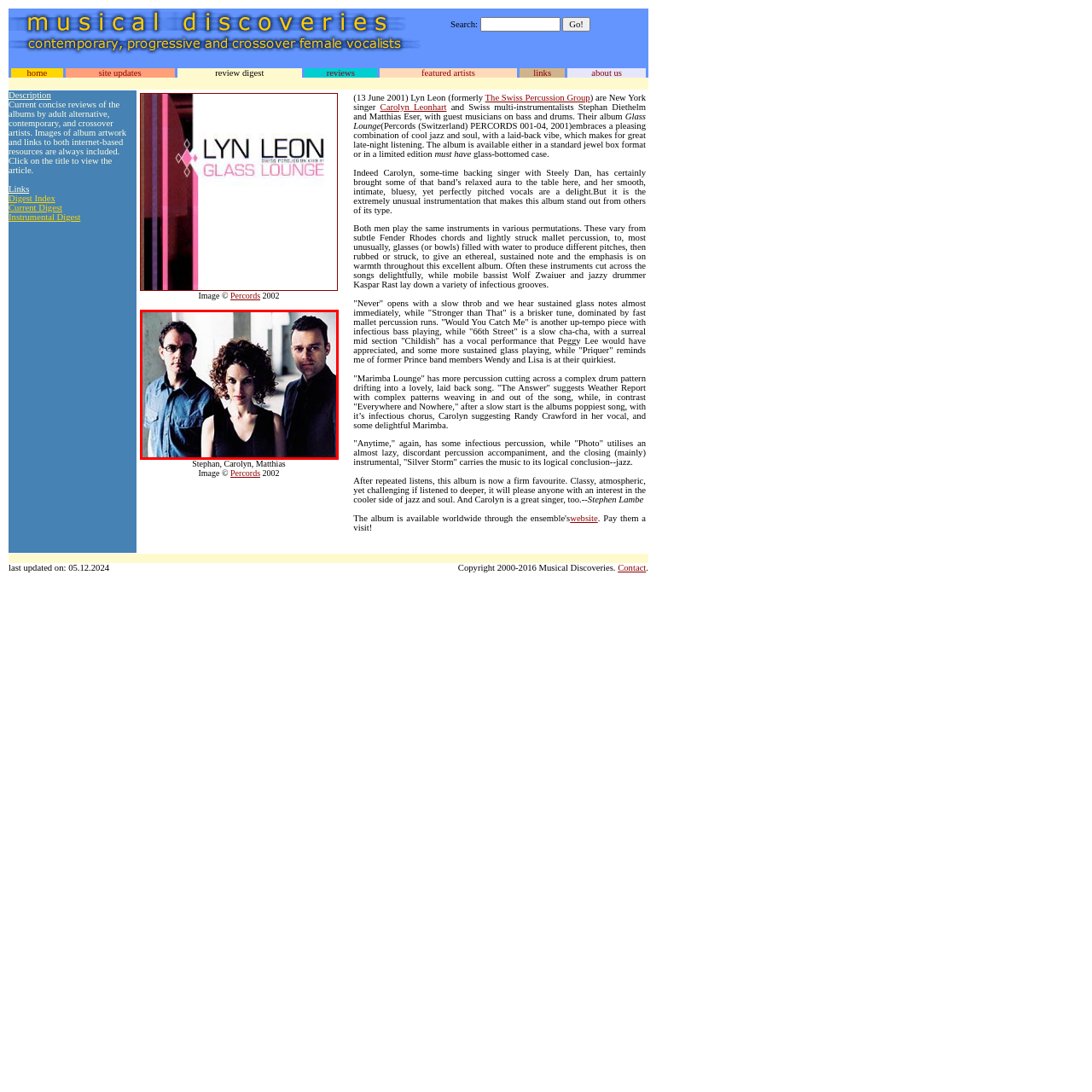Articulate a detailed description of the image inside the red frame.

The image depicts a trio of musicians, likely associated with the album "Glass Lounge," which is noted for its blend of cool jazz and soul. The group consists of a woman with curly hair, positioned at the center, and two men flanking her—one of whom wears glasses and a denim shirt, while the other is dressed in a dark suit. Their serious expressions suggest a deep focus on their music, creating an intimate and engaging atmosphere. This photograph complements the album's sophisticated and laid-back vibe, capturing the essence of the ensemble that includes New York's Carolyn Leonhart and Swiss multi-instrumentalists, Stephan Diethelm and Matthias Eser. The image is a visual representation of the artistry that characterizes "Glass Lounge," which has been described as an excellent choice for late-night listening, making it a fitting accompaniment to the album's review.